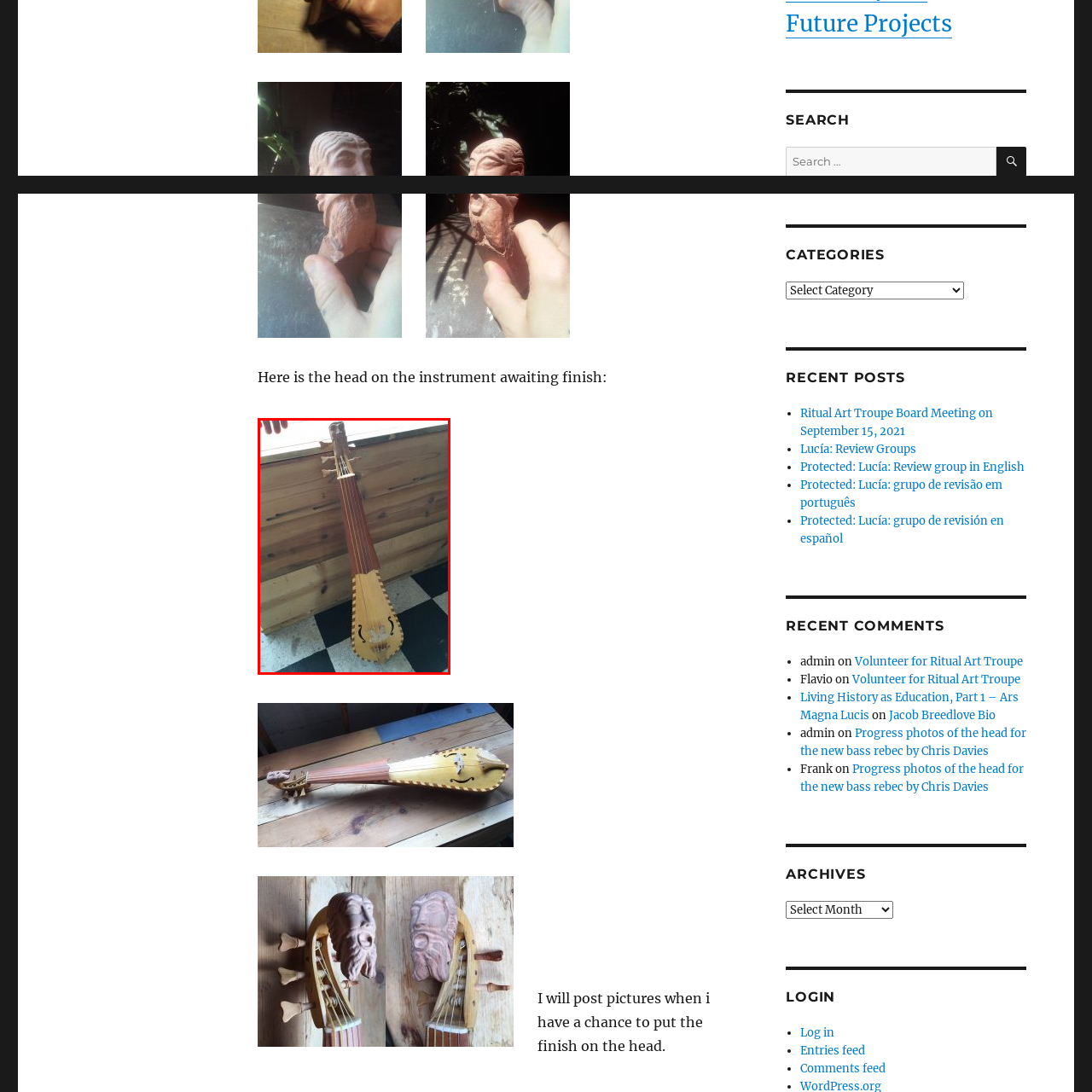Is the instrument placed on a table?
Focus on the image highlighted by the red bounding box and deliver a thorough explanation based on what you see.

The floor beneath the instrument is tiled in a classic black and white checkered pattern, indicating that the instrument is placed on the floor, not on a table.